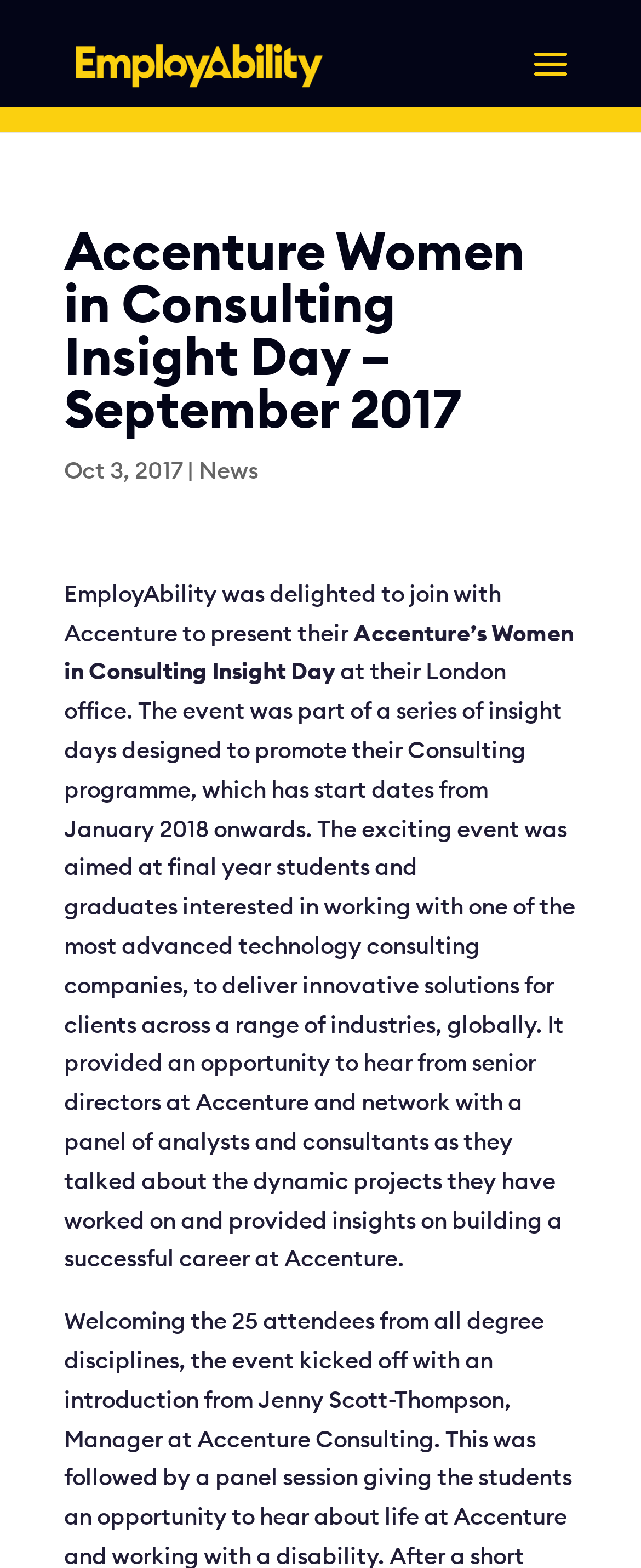Where was the event held?
Using the visual information from the image, give a one-word or short-phrase answer.

London office